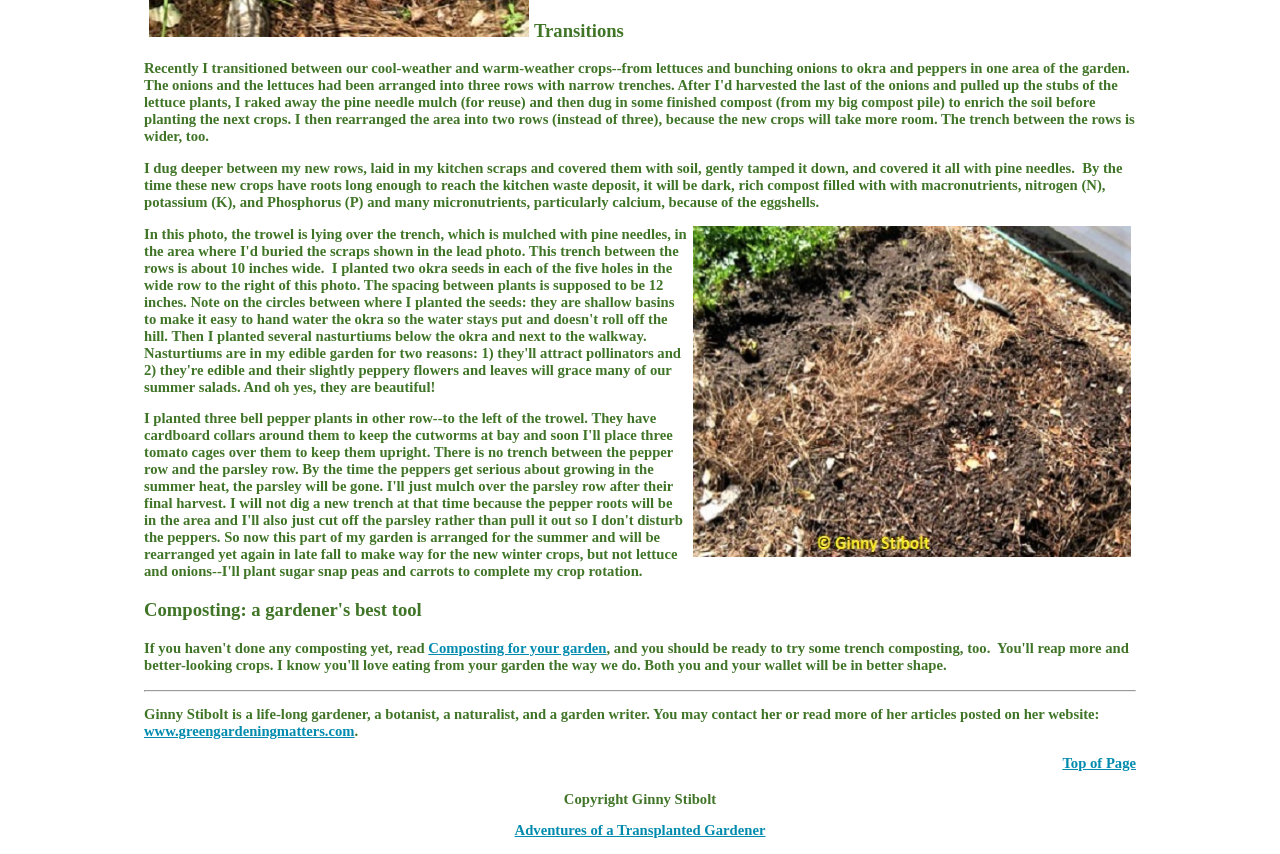Please answer the following question using a single word or phrase: What is the title of the linked article?

Adventures of a Transplanted Gardener